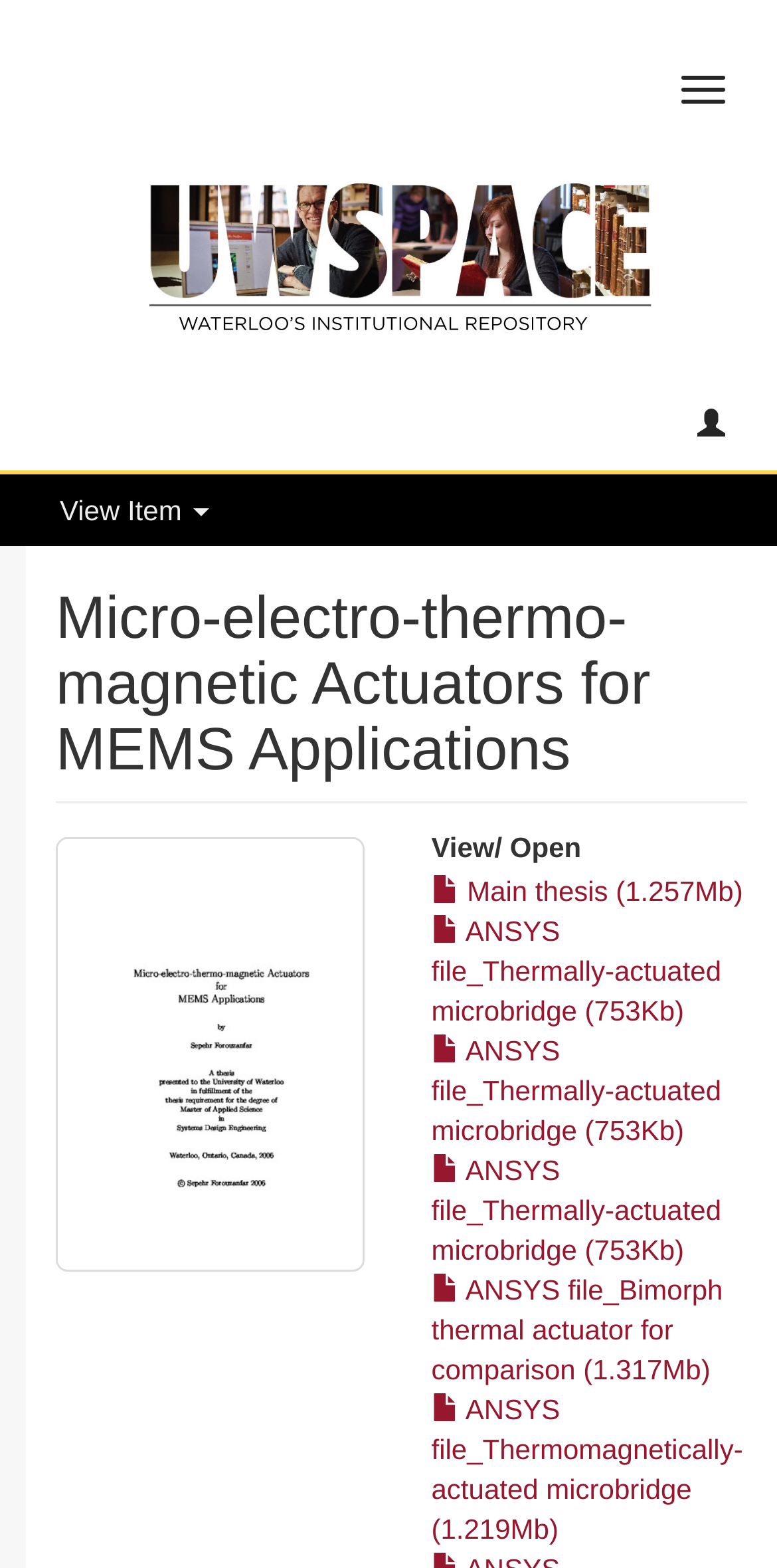Identify the bounding box coordinates of the clickable region required to complete the instruction: "Toggle navigation". The coordinates should be given as four float numbers within the range of 0 and 1, i.e., [left, top, right, bottom].

[0.849, 0.036, 0.962, 0.079]